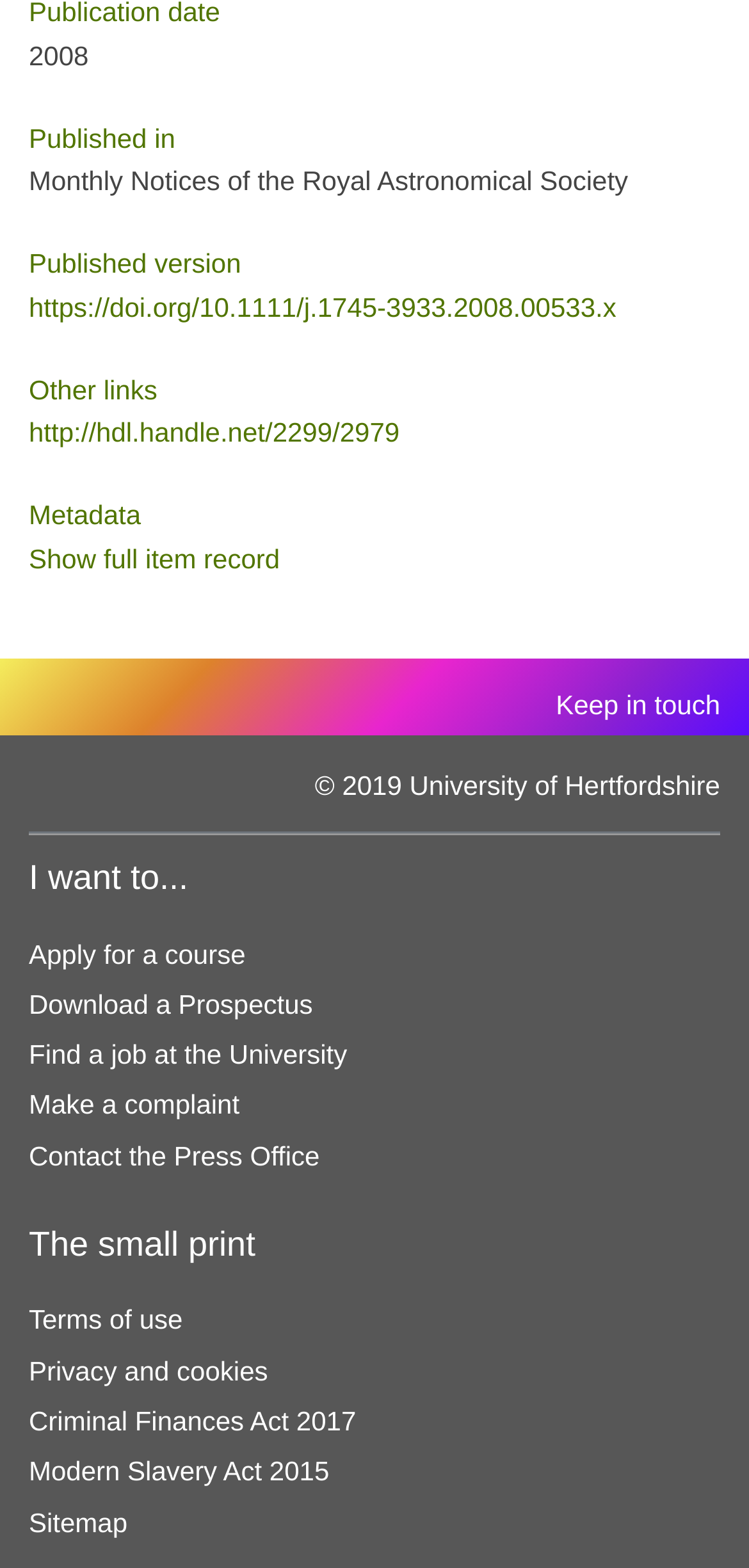Please provide the bounding box coordinates for the element that needs to be clicked to perform the instruction: "View sitemap". The coordinates must consist of four float numbers between 0 and 1, formatted as [left, top, right, bottom].

[0.038, 0.961, 0.17, 0.98]